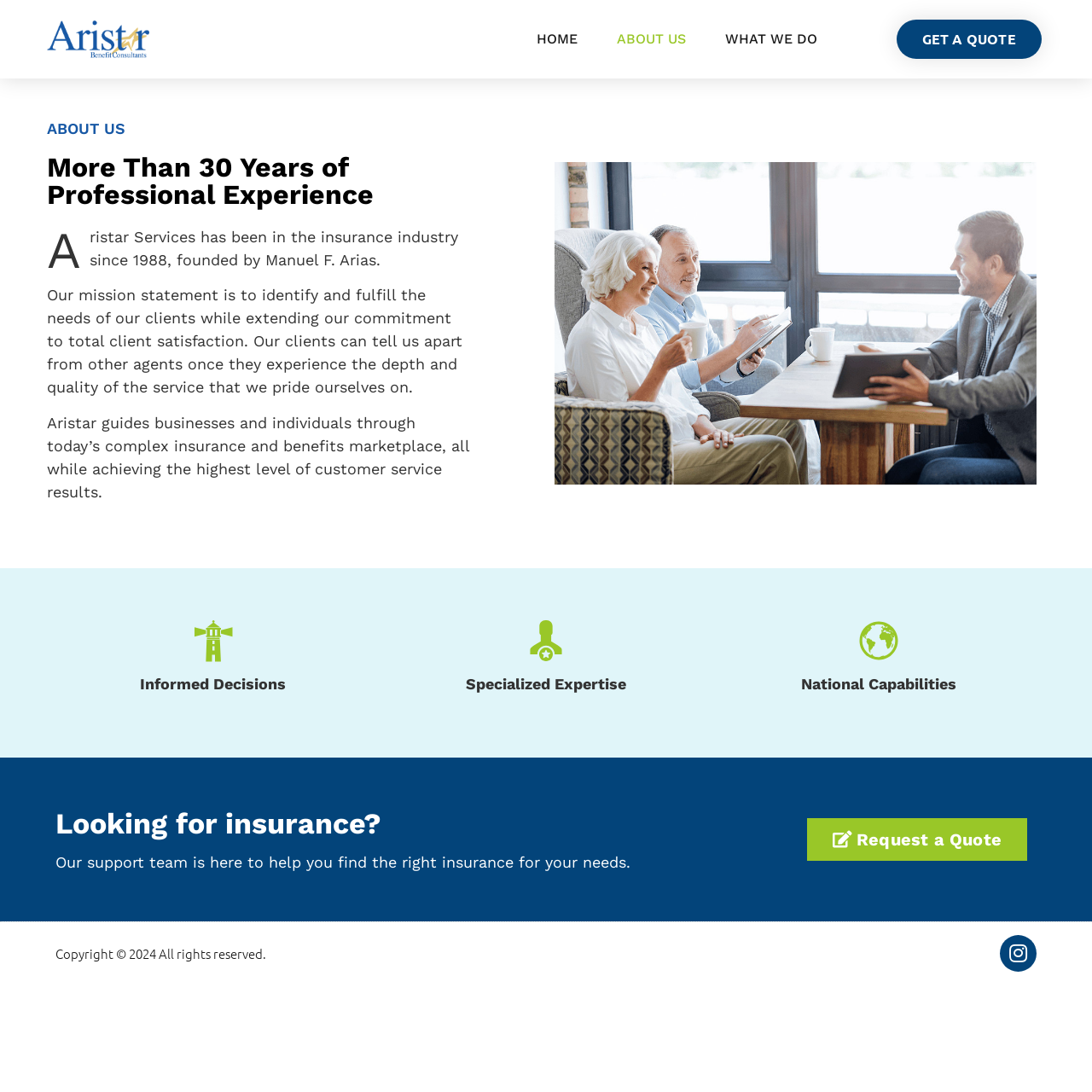Provide the bounding box coordinates of the UI element this sentence describes: "Instagram".

[0.915, 0.856, 0.949, 0.89]